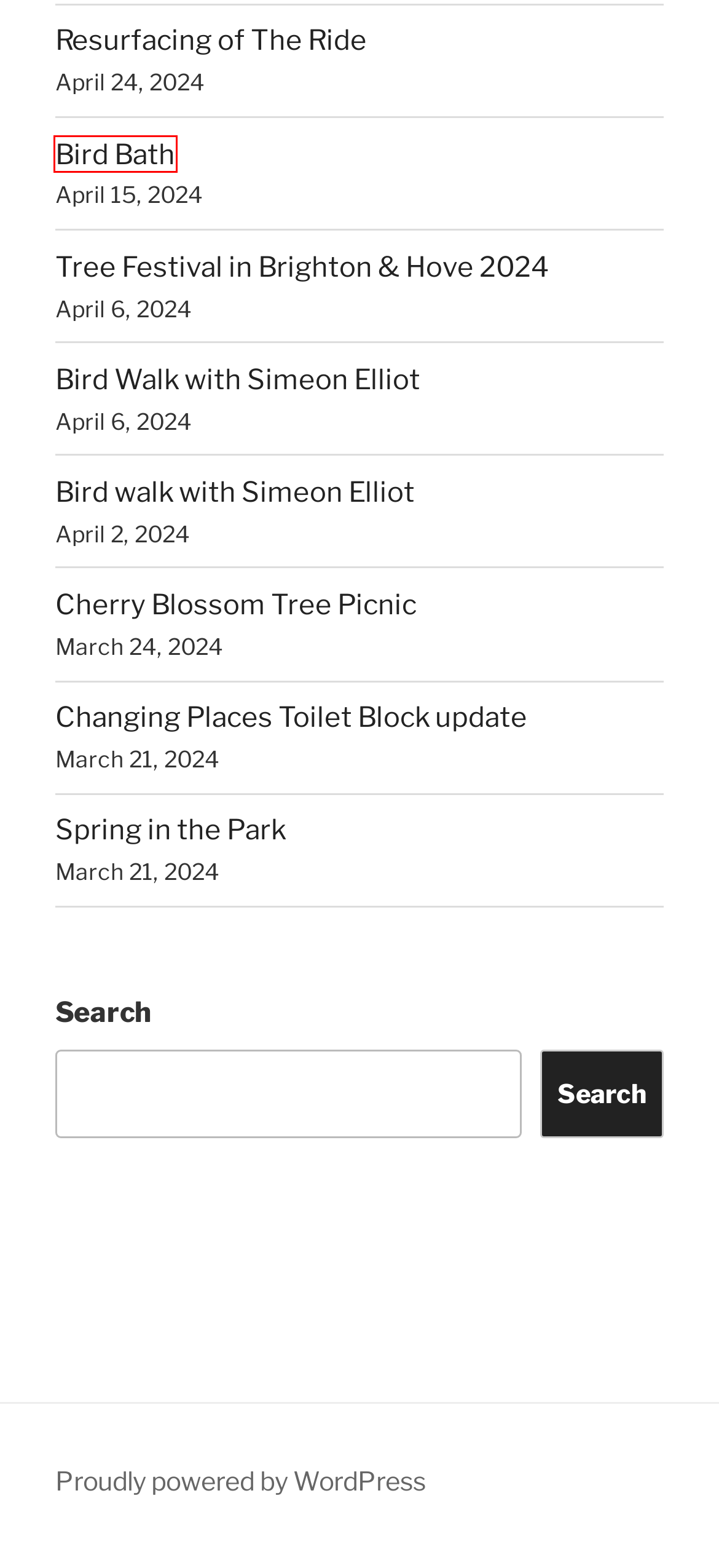View the screenshot of the webpage containing a red bounding box around a UI element. Select the most fitting webpage description for the new page shown after the element in the red bounding box is clicked. Here are the candidates:
A. Bird walk with Simeon Elliot - Friends of Preston Park
B. Spring in the Park - Friends of Preston Park
C. Cherry Blossom Tree Picnic - Friends of Preston Park
D. Changing Places Toilet Block update - Friends of Preston Park
E. Blog Tool, Publishing Platform, and CMS – WordPress.org English (UK)
F. Resurfacing of The Ride - Friends of Preston Park
G. Bird Bath - Friends of Preston Park
H. Tree Festival in Brighton & Hove 2024 - Friends of Preston Park

G